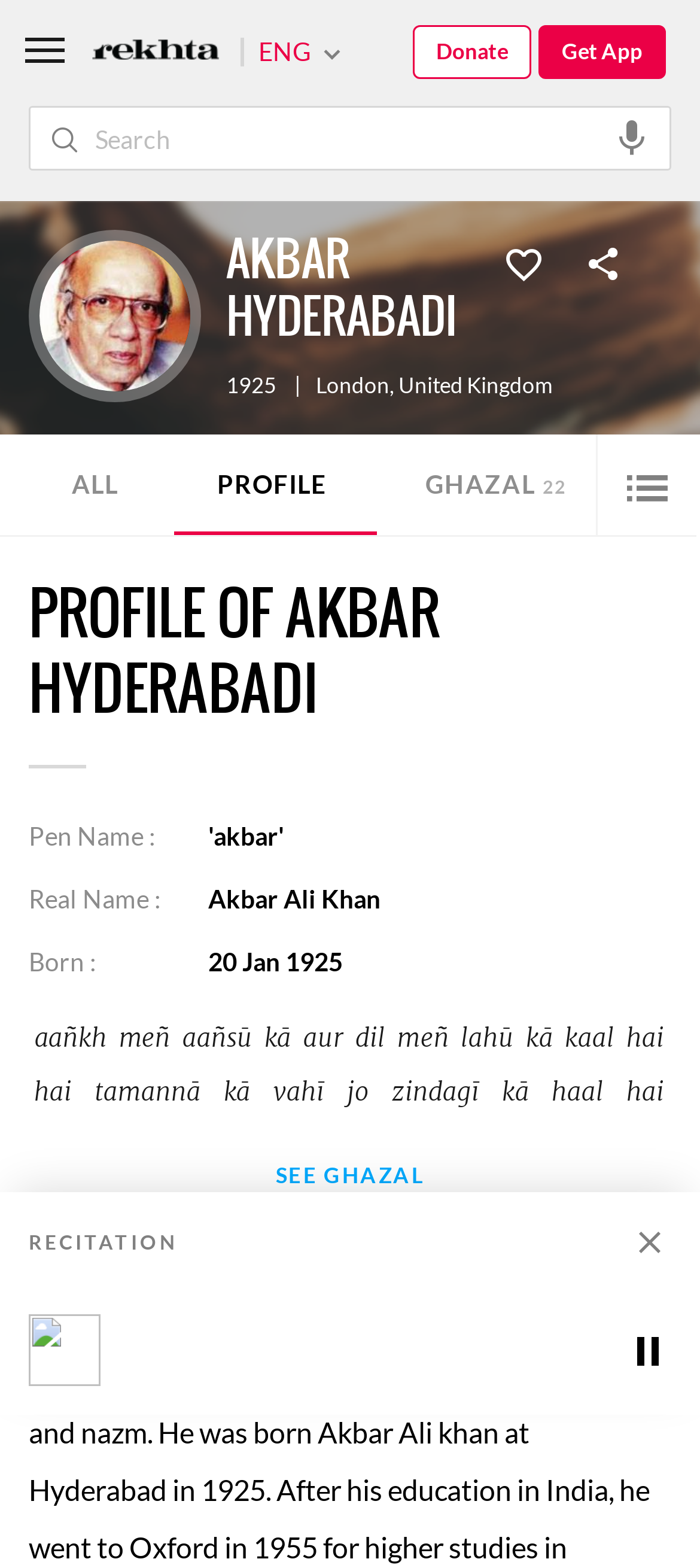Determine the bounding box coordinates of the clickable element necessary to fulfill the instruction: "See more ghazals". Provide the coordinates as four float numbers within the 0 to 1 range, i.e., [left, top, right, bottom].

[0.394, 0.743, 0.606, 0.767]